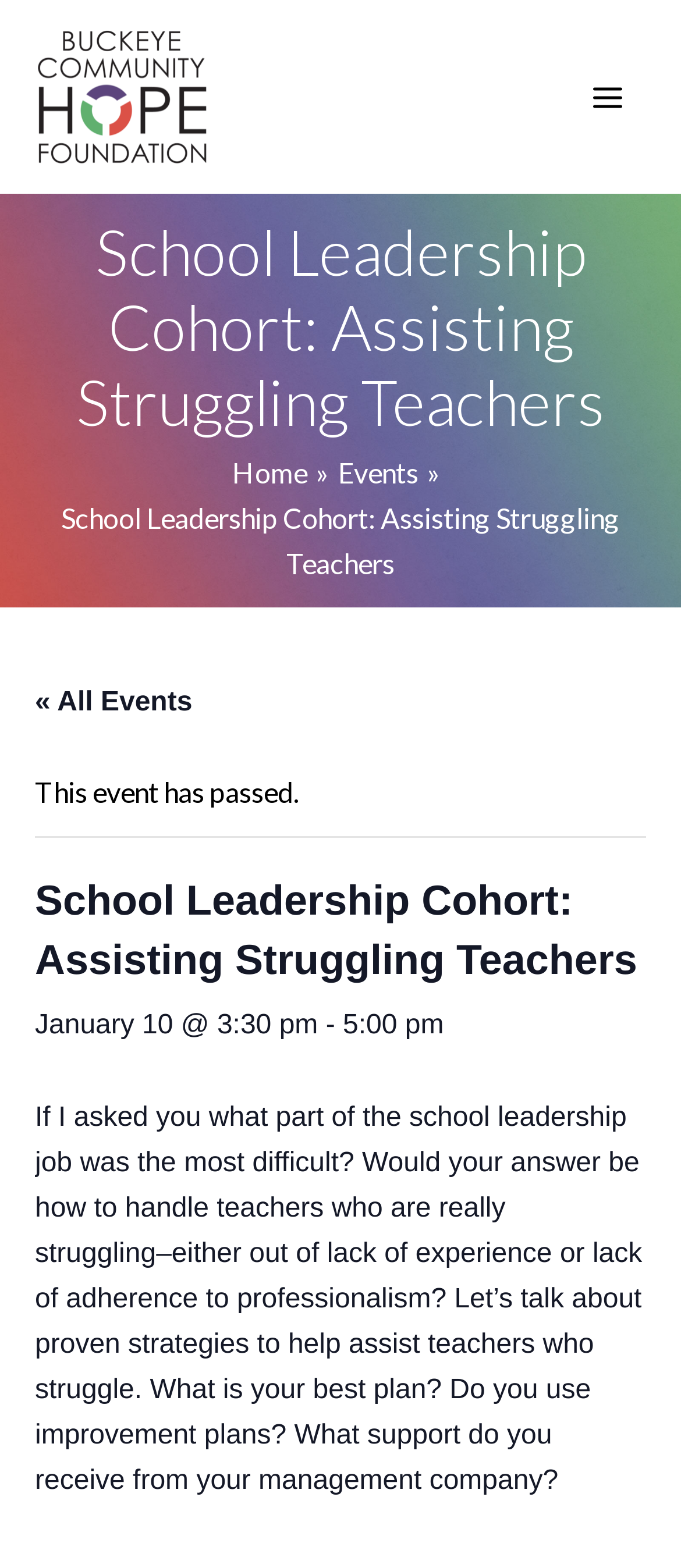Please determine the heading text of this webpage.

School Leadership Cohort: Assisting Struggling Teachers